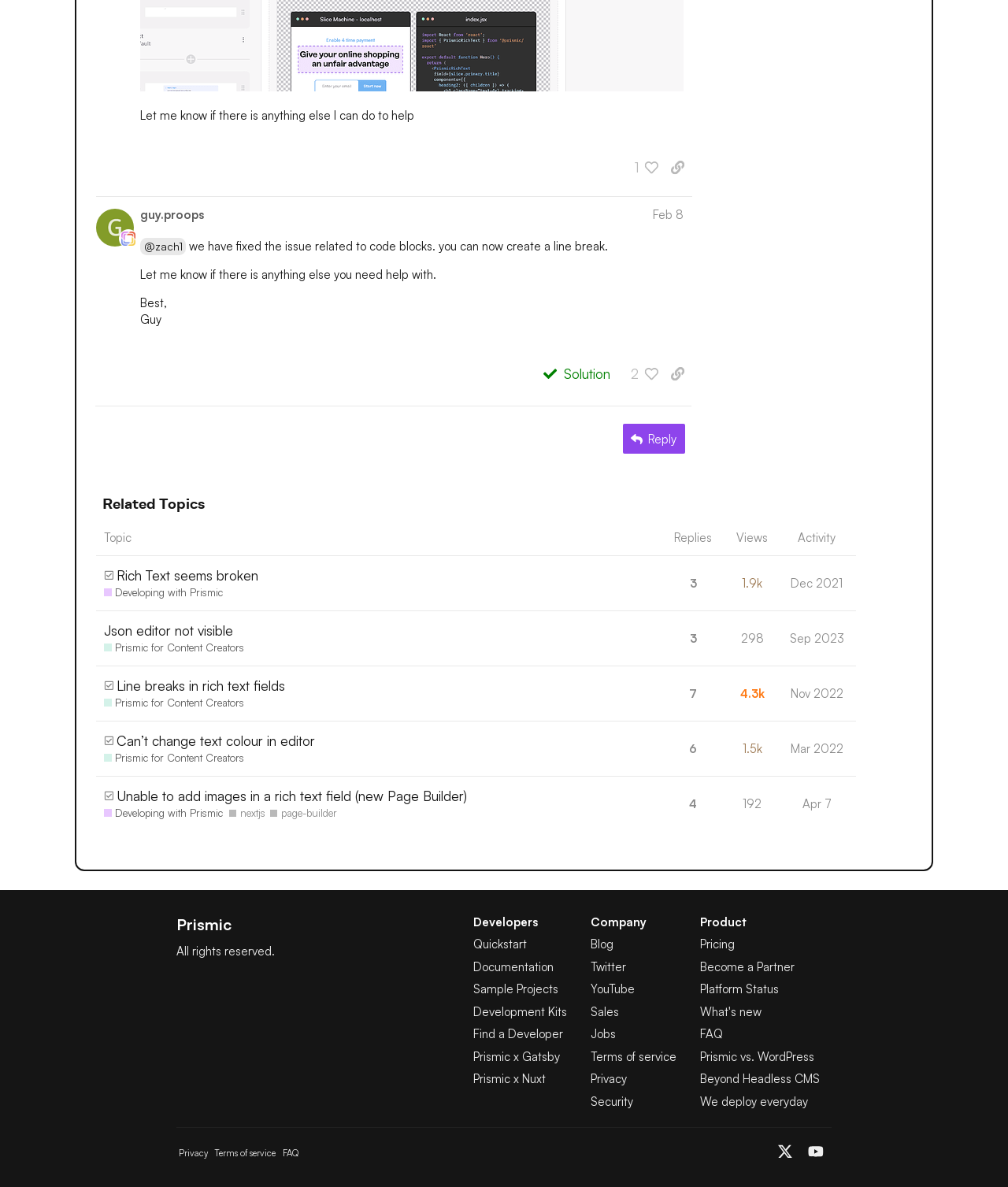Identify the bounding box coordinates of the HTML element based on this description: "nextjs".

[0.227, 0.679, 0.263, 0.691]